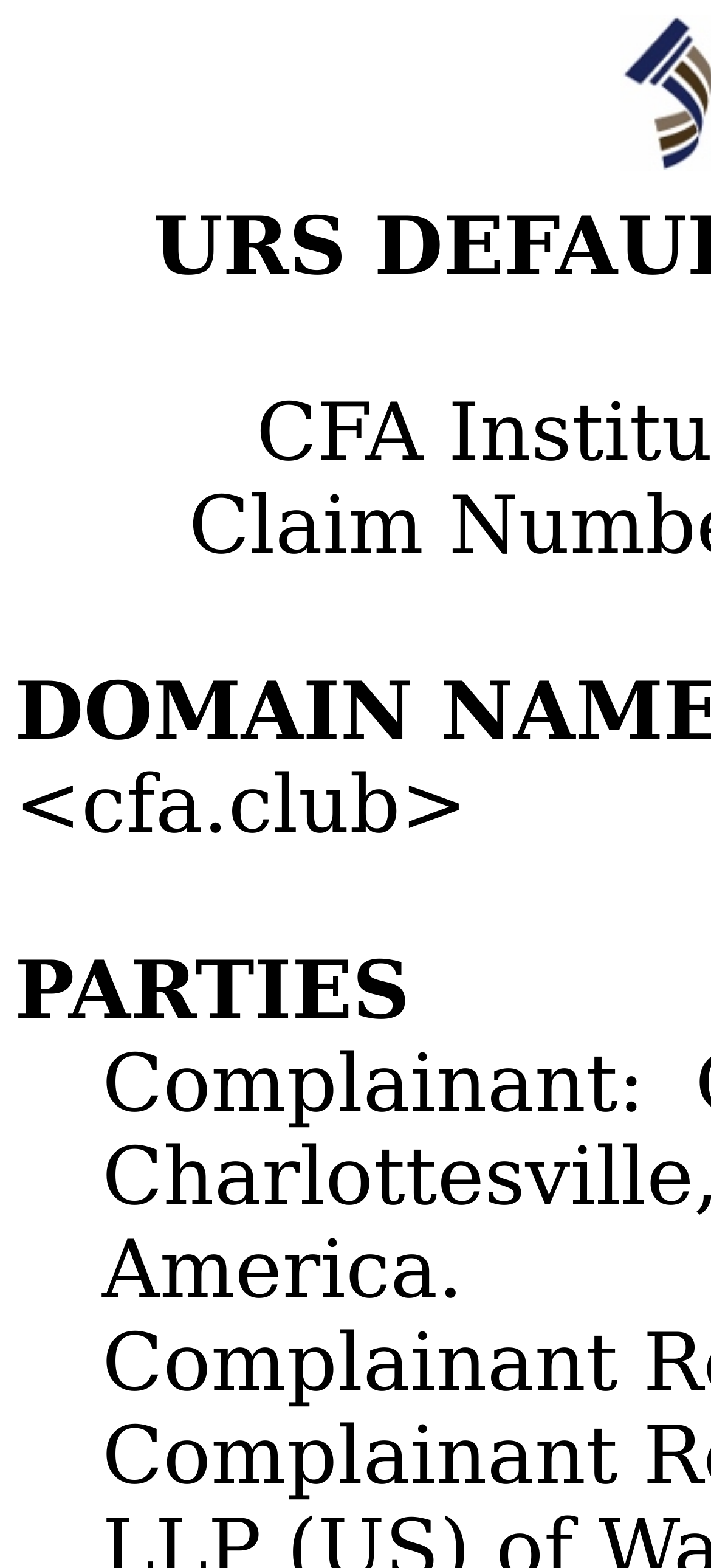Find and generate the main title of the webpage.

URS DEFAULT DETERMINATION